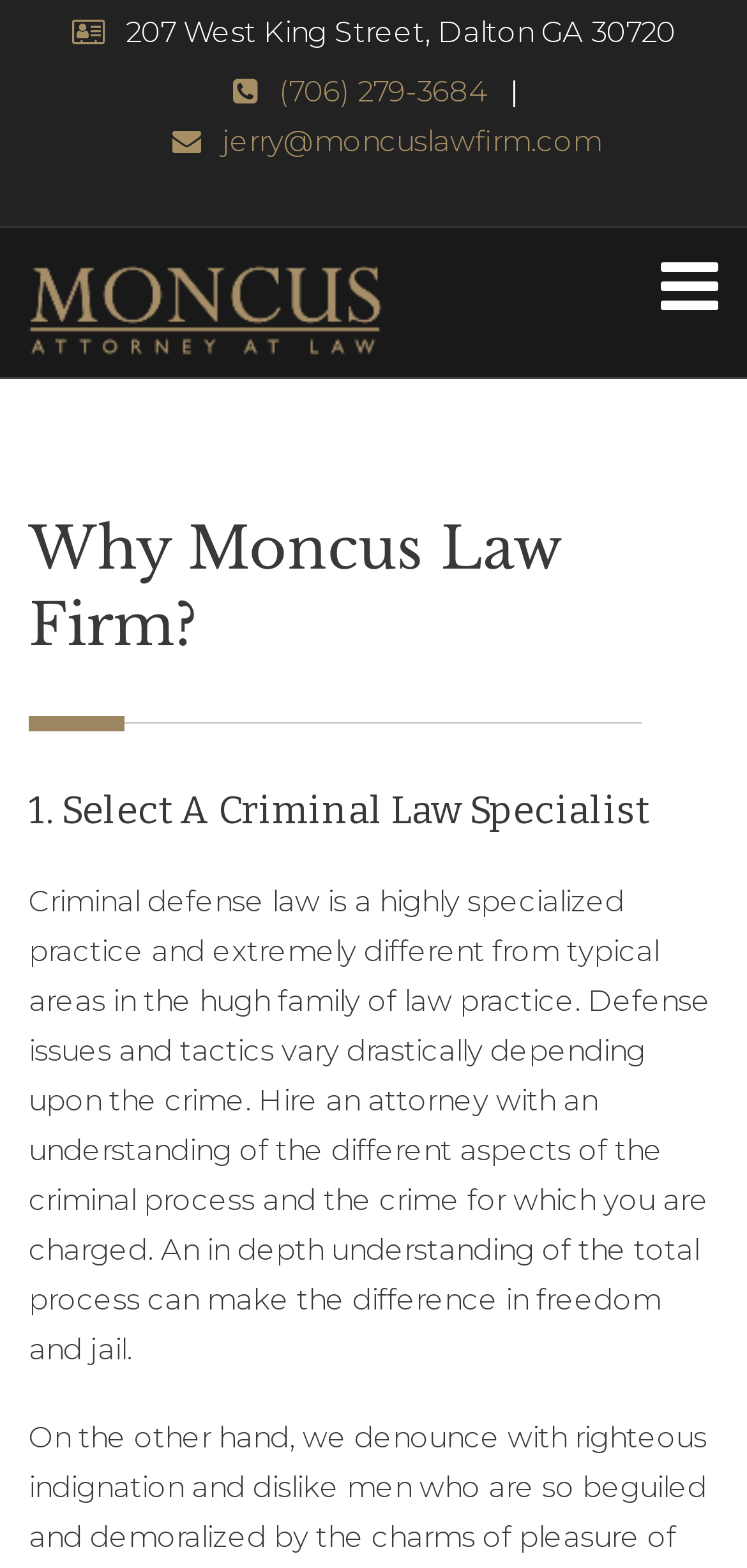Please give a one-word or short phrase response to the following question: 
What is the address of Moncus Law Firm?

207 West King Street, Dalton GA 30720